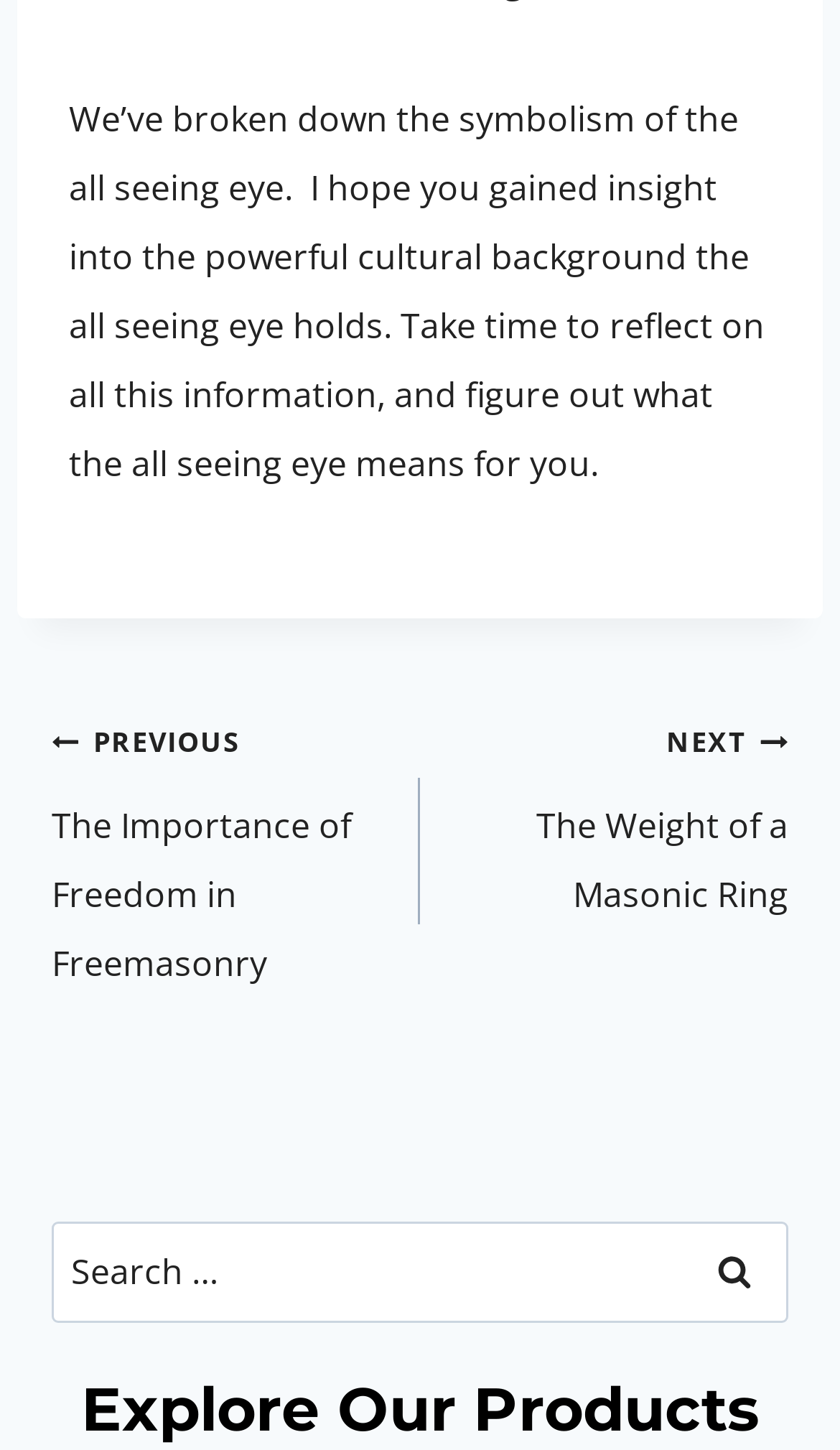Give a one-word or short-phrase answer to the following question: 
What is the call-to-action of the search section?

Search